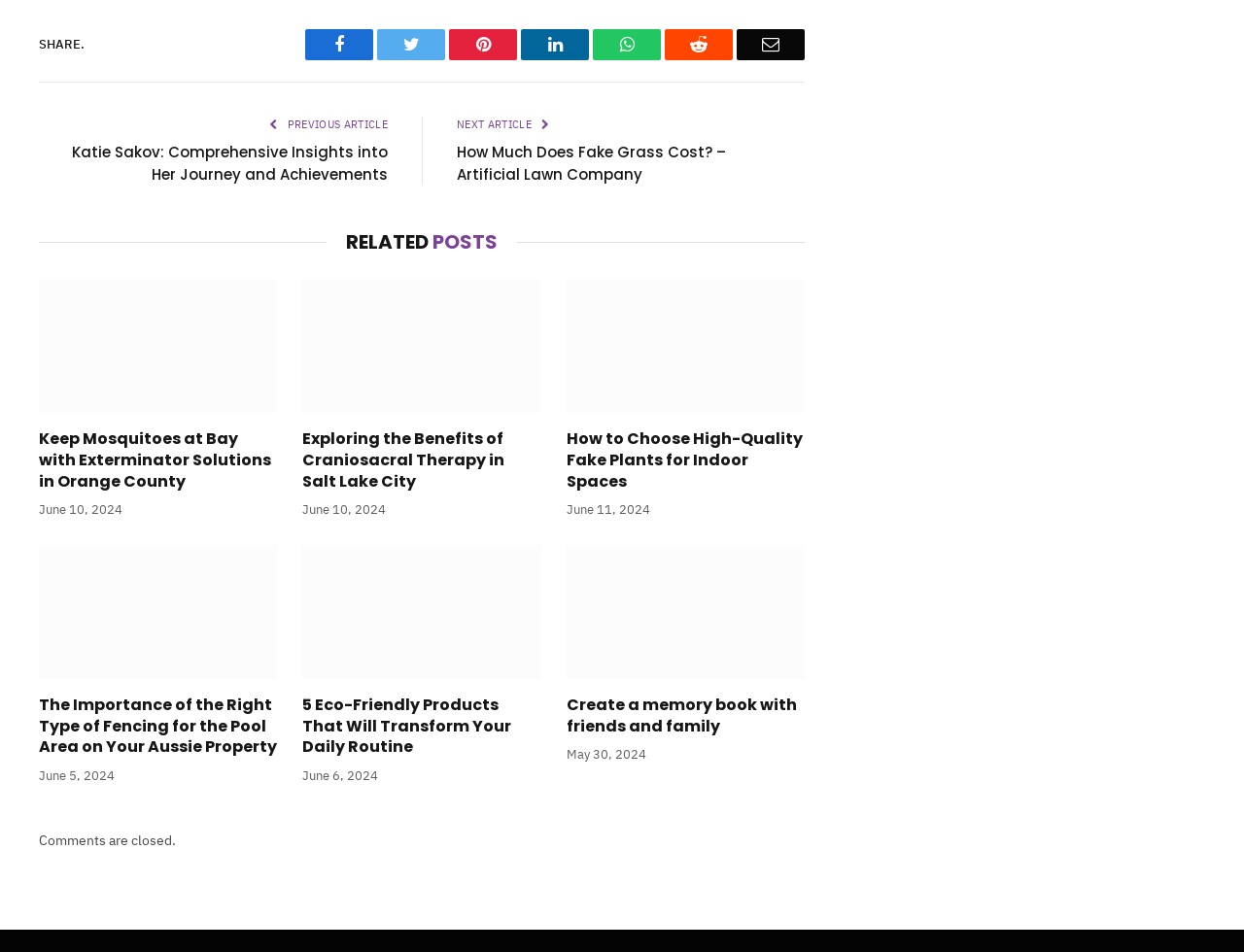Provide a single word or phrase answer to the question: 
What is the purpose of the buttons at the top?

Share article